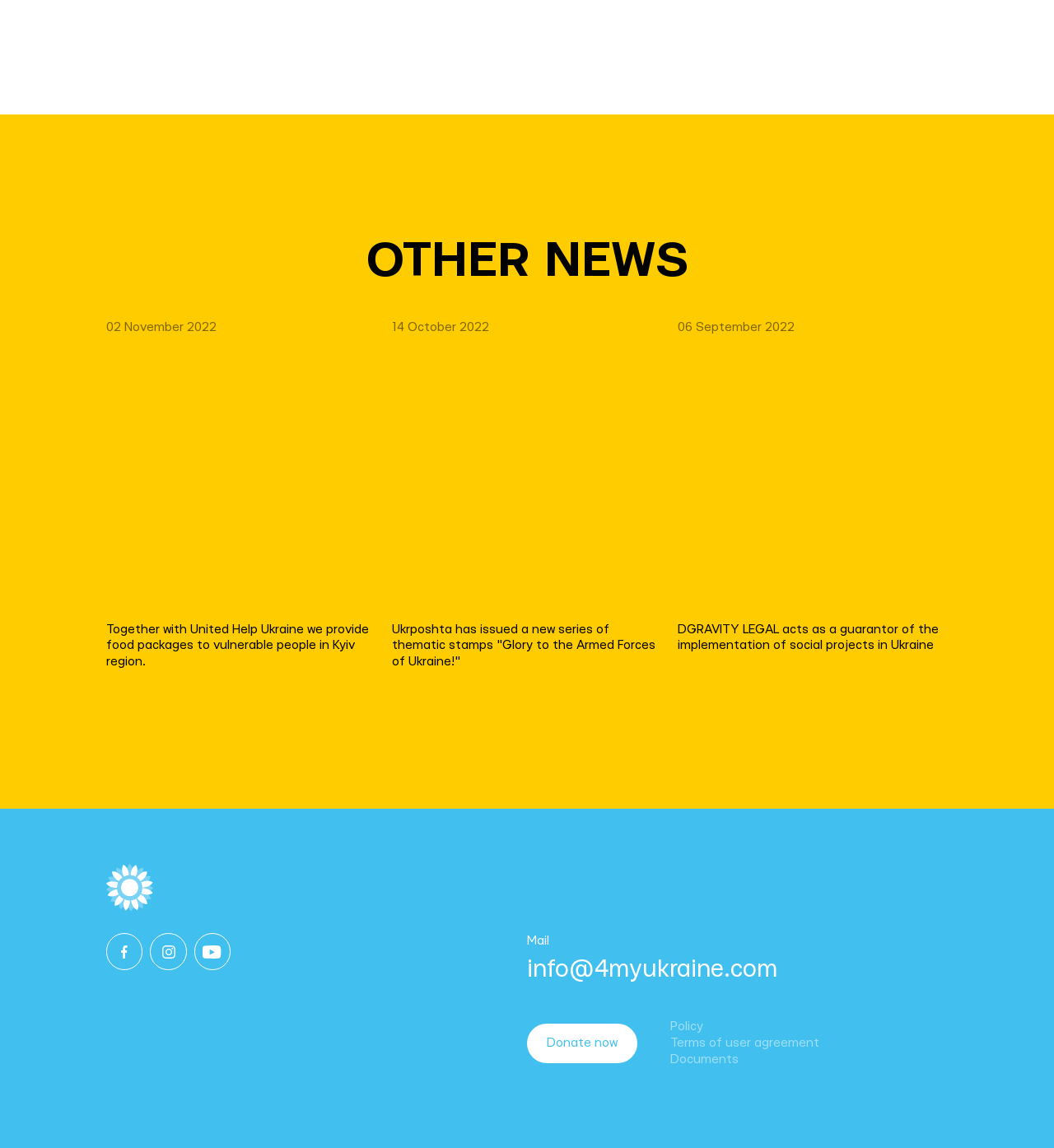Respond with a single word or phrase for the following question: 
Is there a 'Donate now' button?

Yes